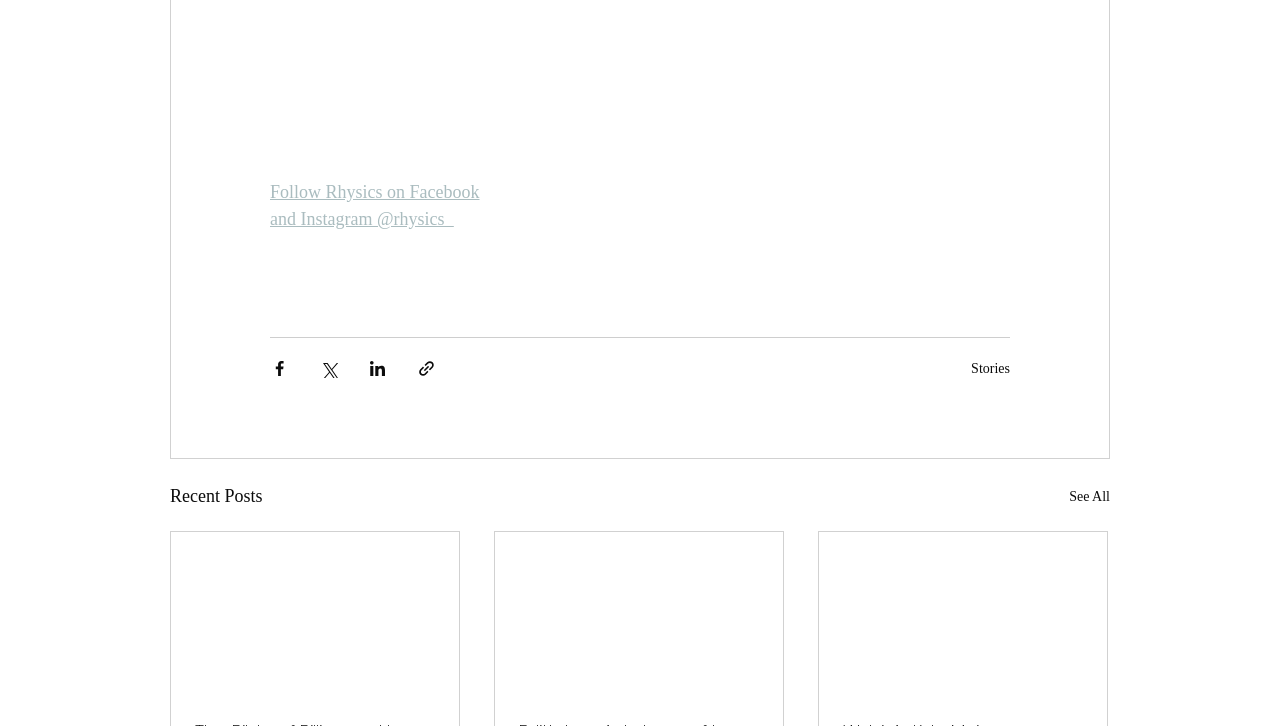Locate the bounding box coordinates of the clickable area to execute the instruction: "Share via Facebook". Provide the coordinates as four float numbers between 0 and 1, represented as [left, top, right, bottom].

[0.211, 0.494, 0.226, 0.52]